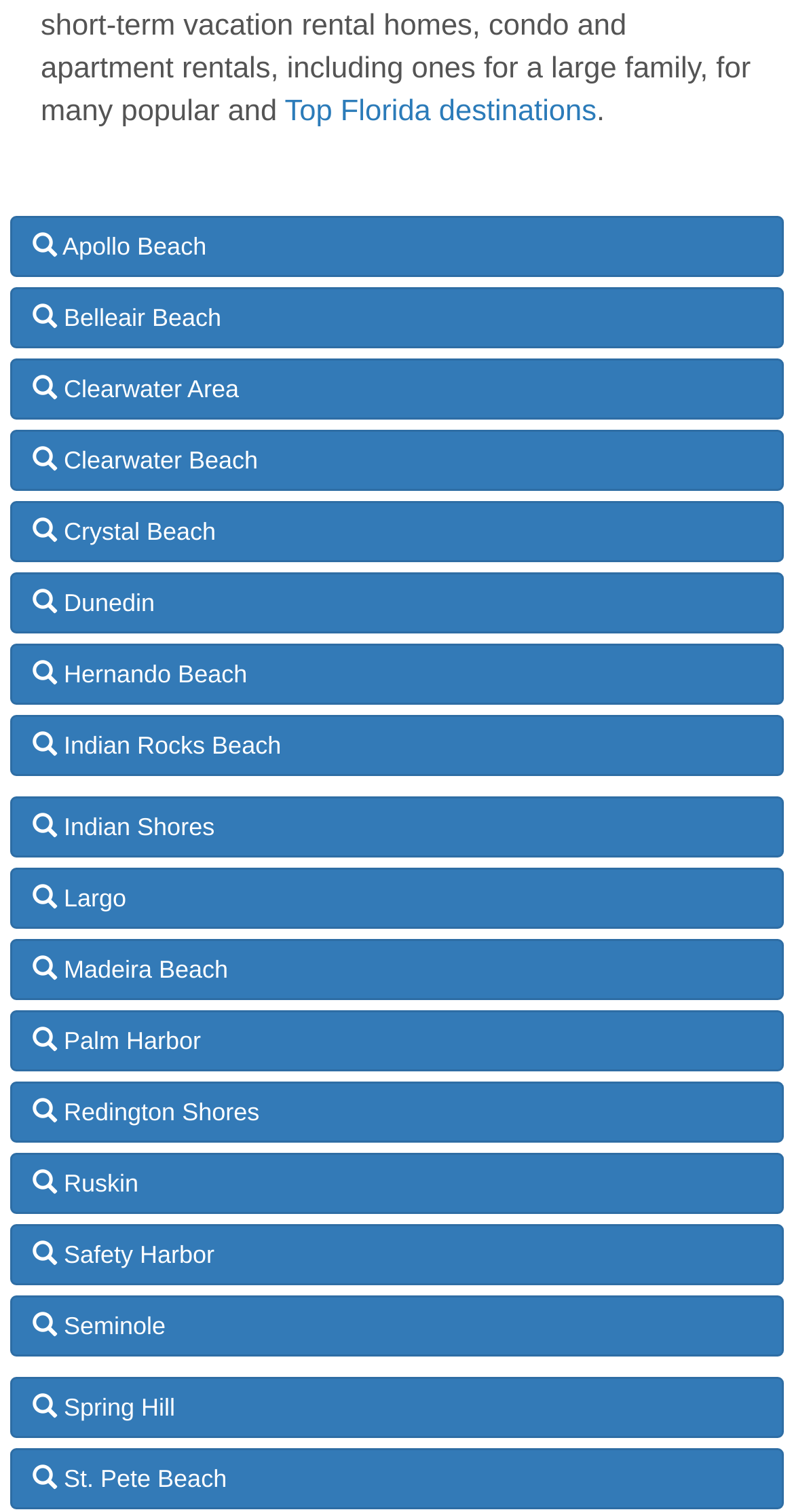Is Indian Rocks Beach a city?
Look at the image and answer the question with a single word or phrase.

No